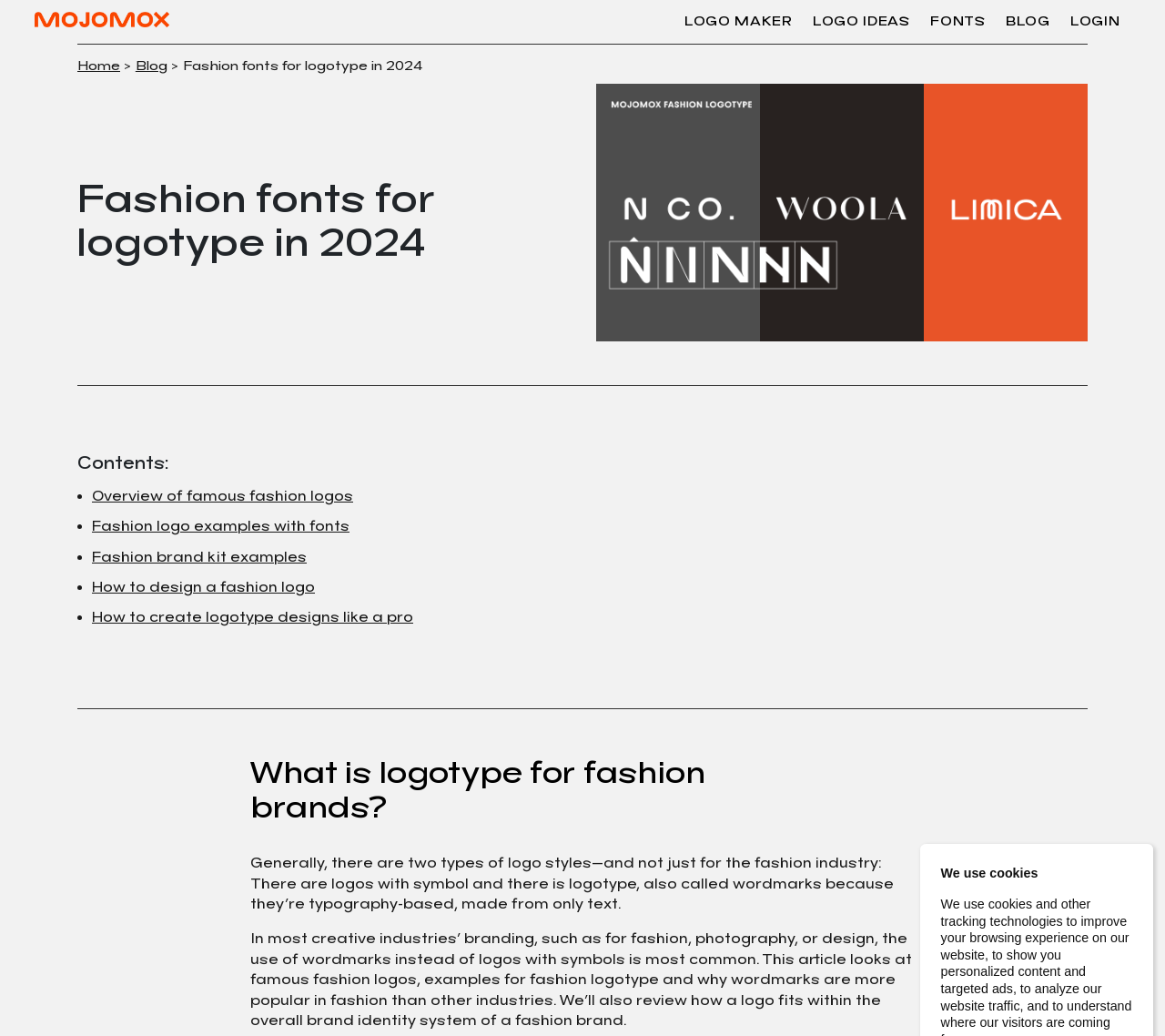Highlight the bounding box coordinates of the element that should be clicked to carry out the following instruction: "Visit the BLOG". The coordinates must be given as four float numbers ranging from 0 to 1, i.e., [left, top, right, bottom].

[0.116, 0.056, 0.144, 0.072]